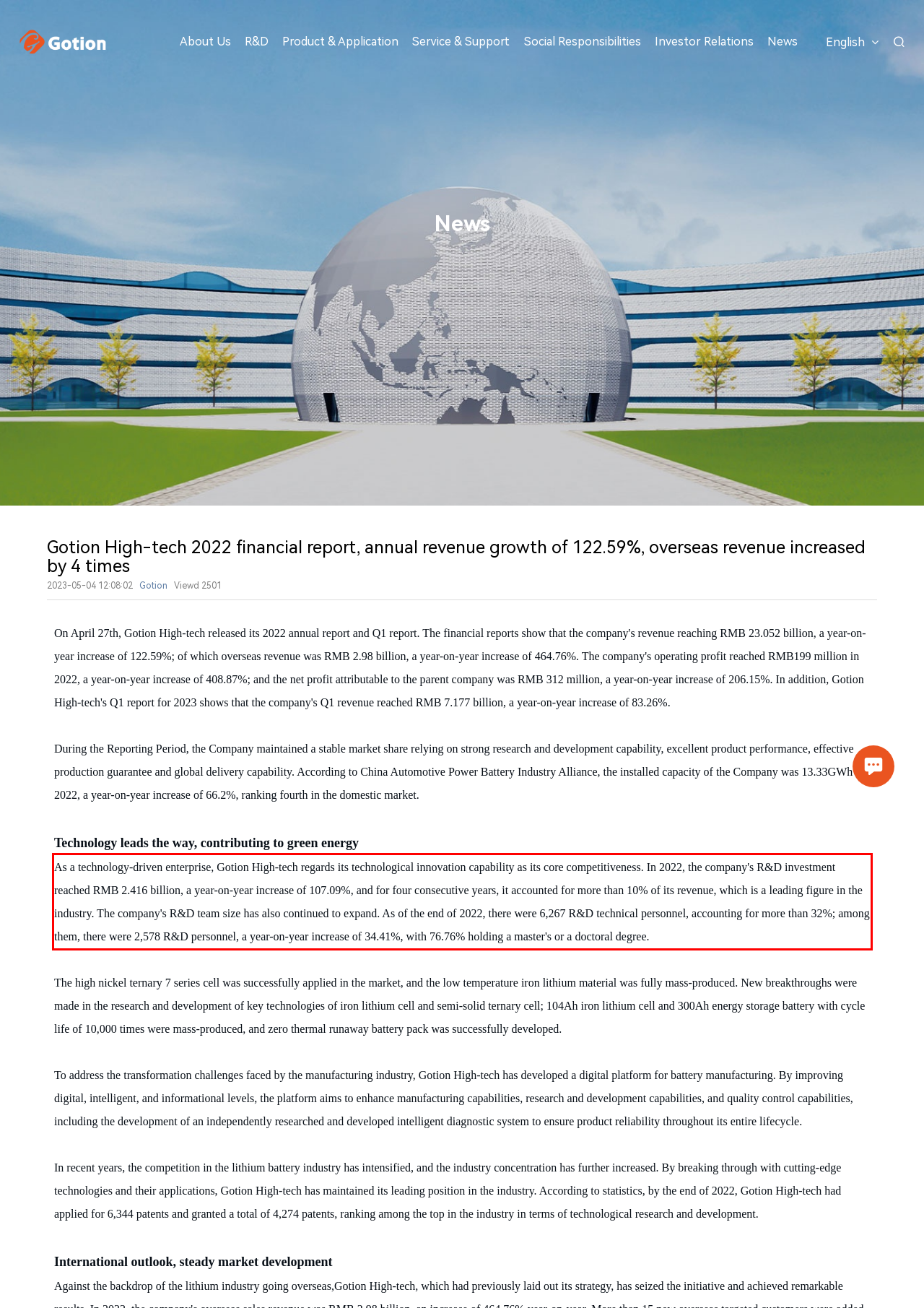Examine the webpage screenshot and use OCR to obtain the text inside the red bounding box.

As a technology-driven enterprise, Gotion High-tech regards its technological innovation capability as its core competitiveness. In 2022, the company's R&D investment reached RMB 2.416 billion, a year-on-year increase of 107.09%, and for four consecutive years, it accounted for more than 10% of its revenue, which is a leading figure in the industry. The company's R&D team size has also continued to expand. As of the end of 2022, there were 6,267 R&D technical personnel, accounting for more than 32%; among them, there were 2,578 R&D personnel, a year-on-year increase of 34.41%, with 76.76% holding a master's or a doctoral degree.